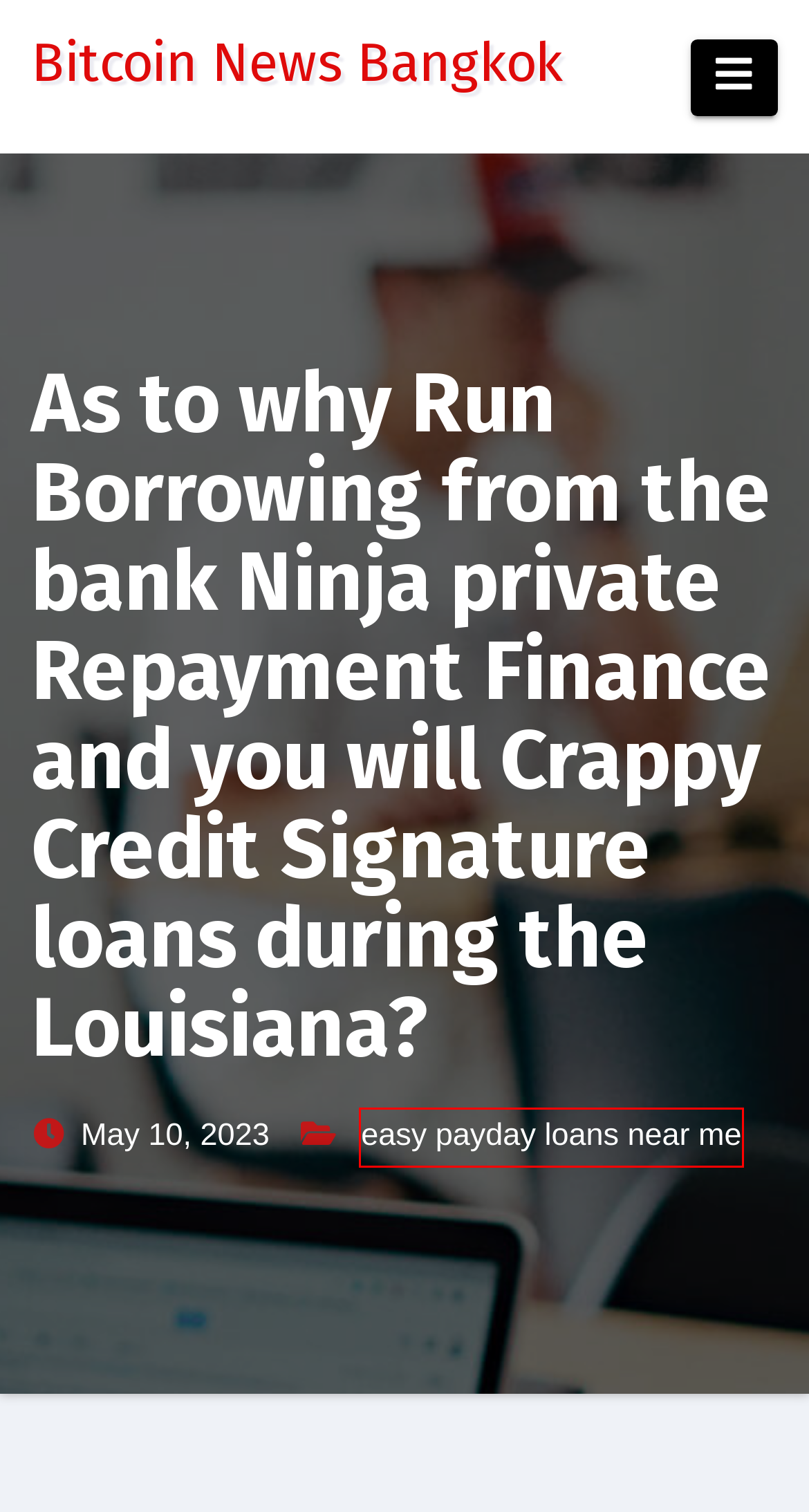After examining the screenshot of a webpage with a red bounding box, choose the most accurate webpage description that corresponds to the new page after clicking the element inside the red box. Here are the candidates:
A. Green Dolphin Cbd Gummies - ﻿Family Health Bureau
B. easy payday loans near me – Bitcoin News Bangkok
C. Avana Cbd Gummies Penis - ﻿Family Health Bureau
D. Hemp Bombs Cbd Gummies Amazon
E. Max Hard Erection Pills
F. Can U Bring Cbd Gummies On A Plane
G. Bitcoin News Bangkok
H. Growths On Penis

B